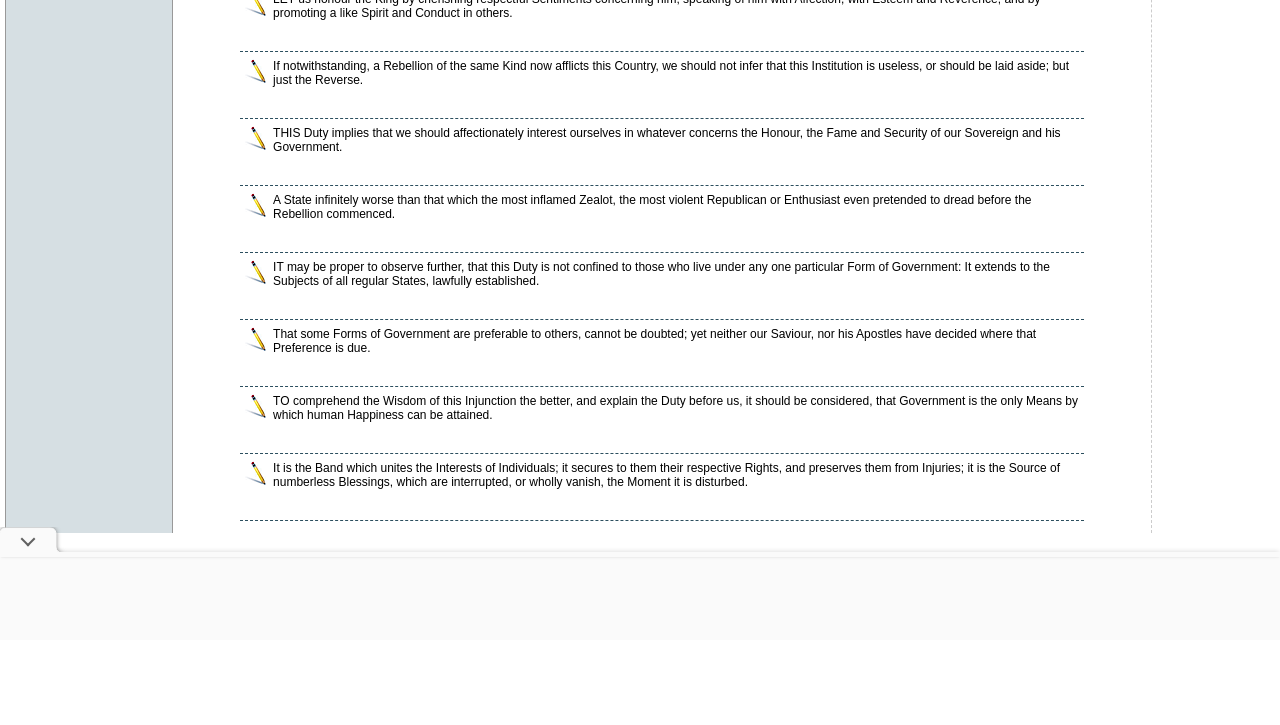Please find the bounding box for the UI component described as follows: "aria-label="Advertisement" name="aswift_6" title="Advertisement"".

[0.248, 0.768, 0.752, 0.883]